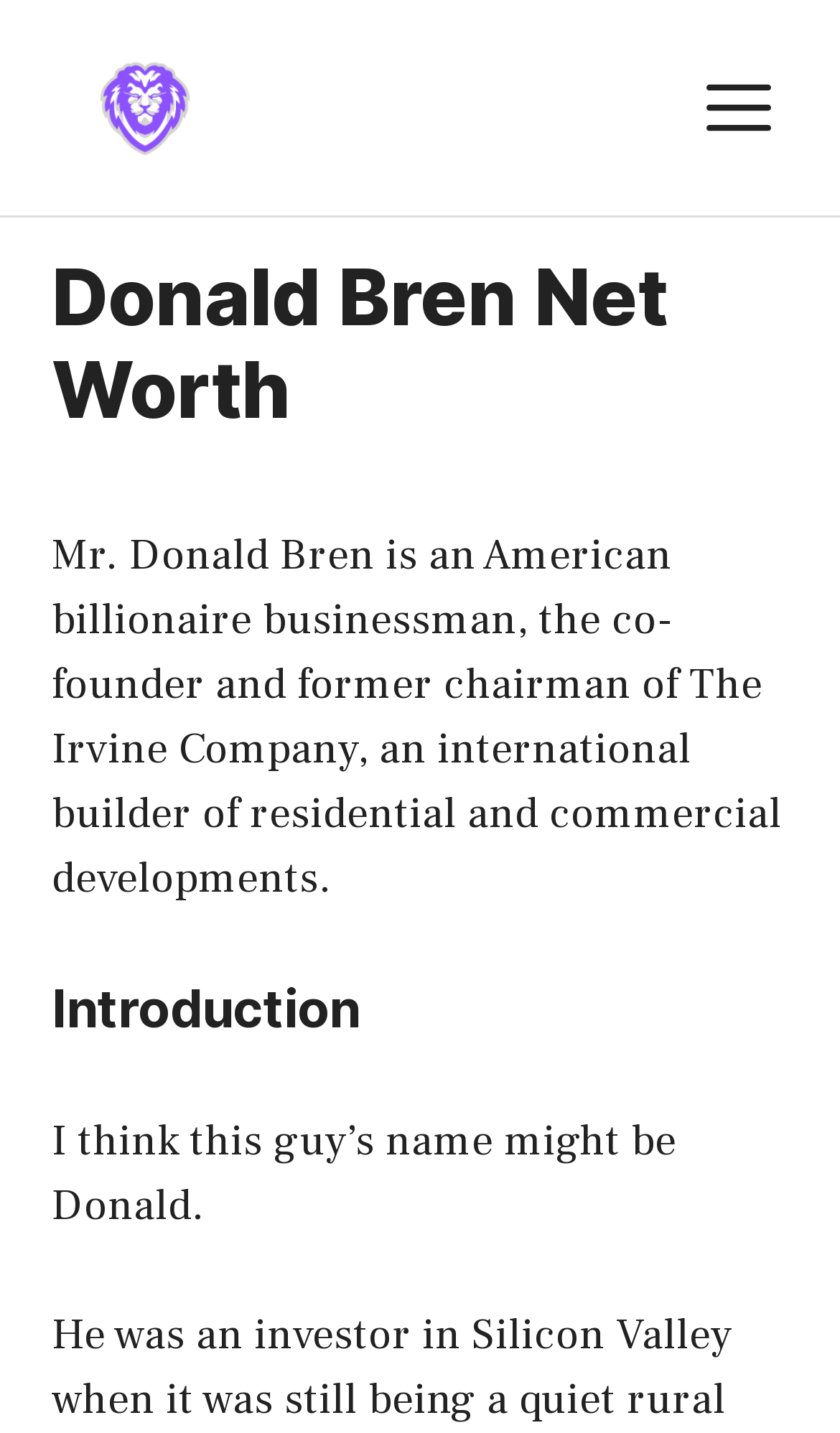Describe the webpage meticulously, covering all significant aspects.

The webpage is about Donald Bren, an American billionaire businessman. At the top of the page, there is a banner that spans the entire width, containing a link to "Snoop Lion" with an accompanying image. To the right of the banner, there is a navigation menu toggle button labeled "MENU". 

Below the banner, there is a header section that takes up most of the page's width. It contains a heading that reads "Donald Bren Net Worth" in a prominent font size. 

Underneath the header, there is a paragraph of text that provides a brief introduction to Donald Bren, describing him as the co-founder and former chairman of The Irvine Company, an international builder of residential and commercial developments. 

Further down, there is another heading that reads "Introduction", followed by a sentence that says "I think this guy’s name might be Donald."